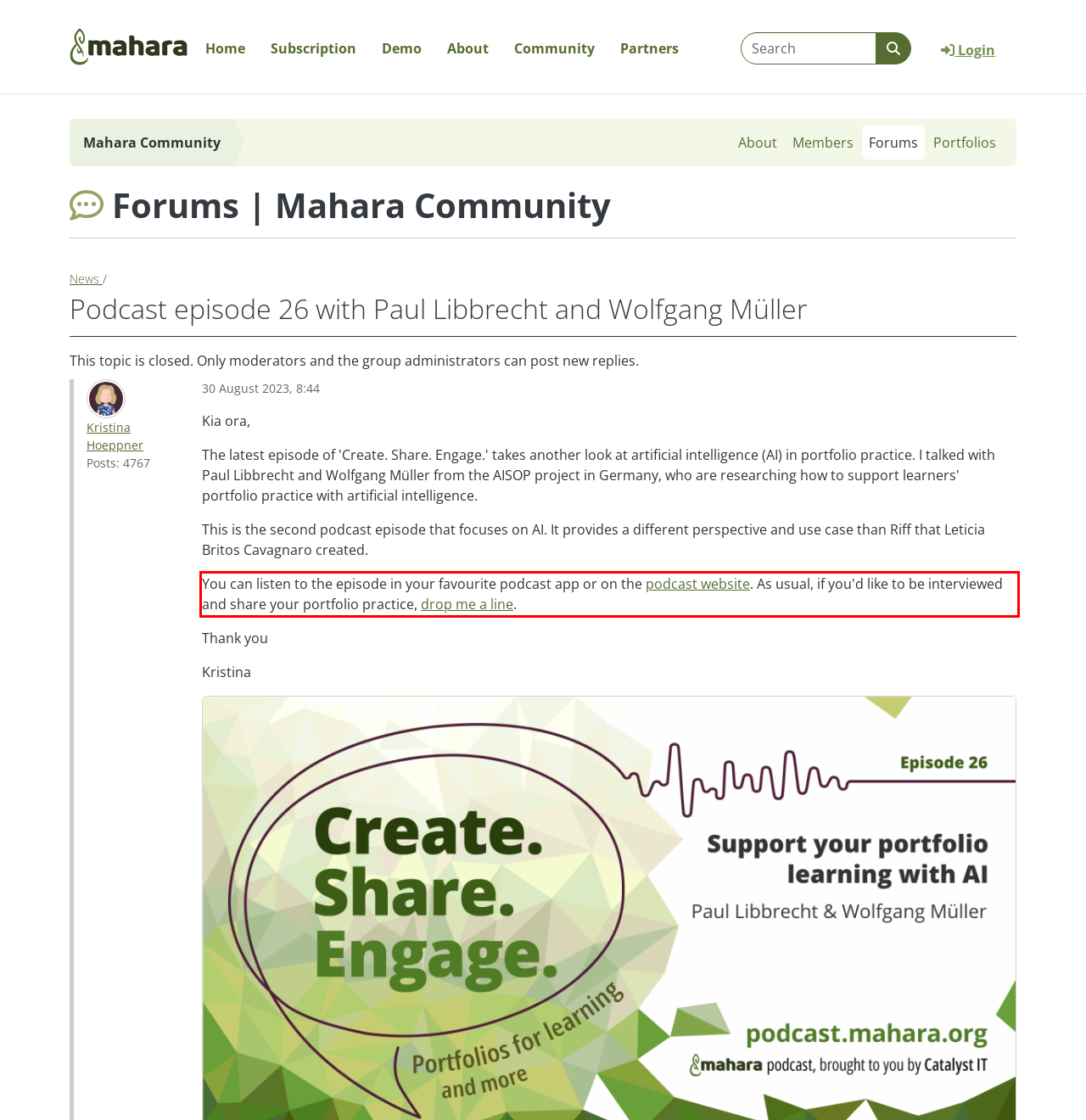Using the provided screenshot, read and generate the text content within the red-bordered area.

You can listen to the episode in your favourite podcast app or on the podcast website. As usual, if you'd like to be interviewed and share your portfolio practice, drop me a line.